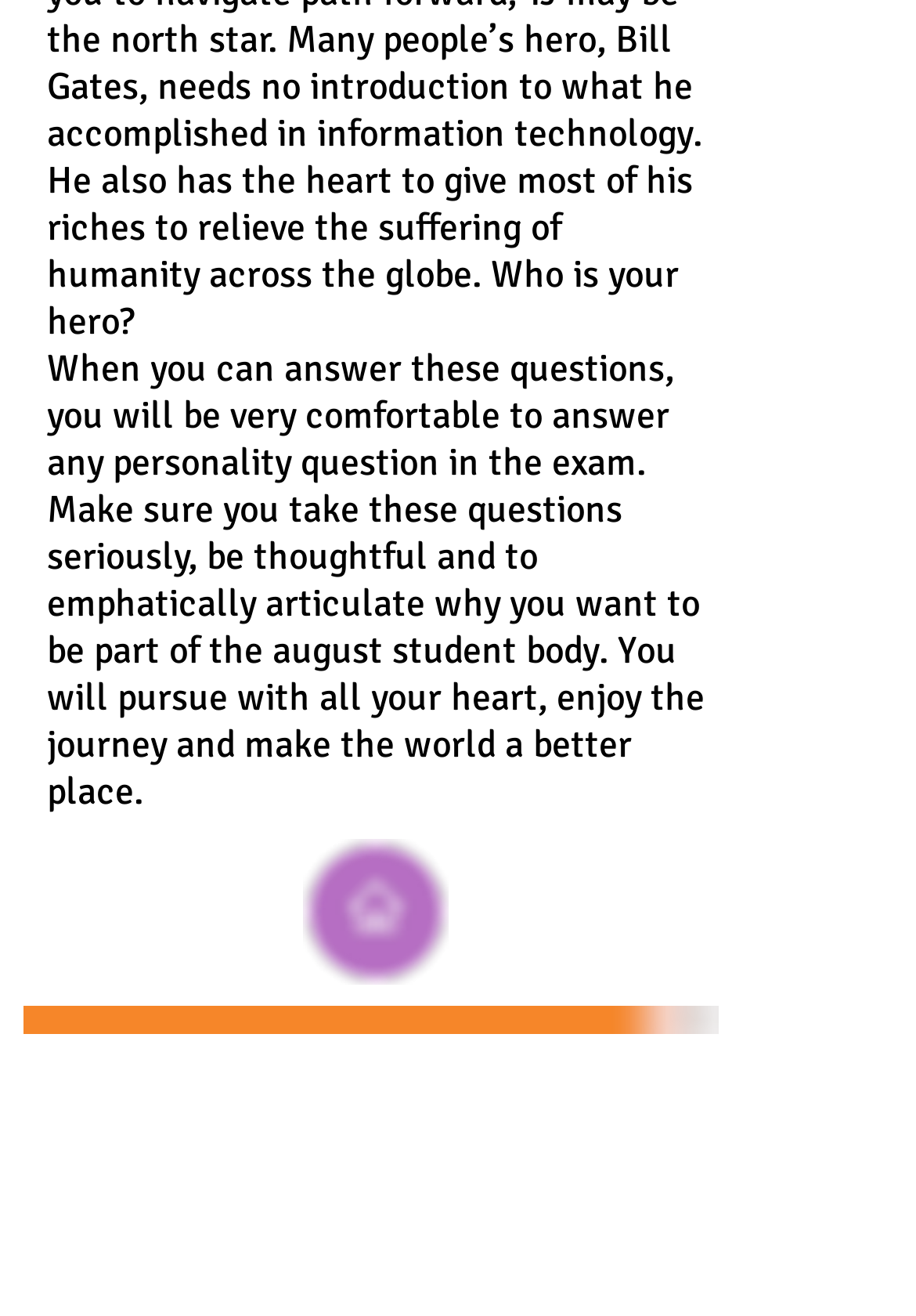How many links are available at the bottom of the page?
Answer the question with a single word or phrase derived from the image.

4